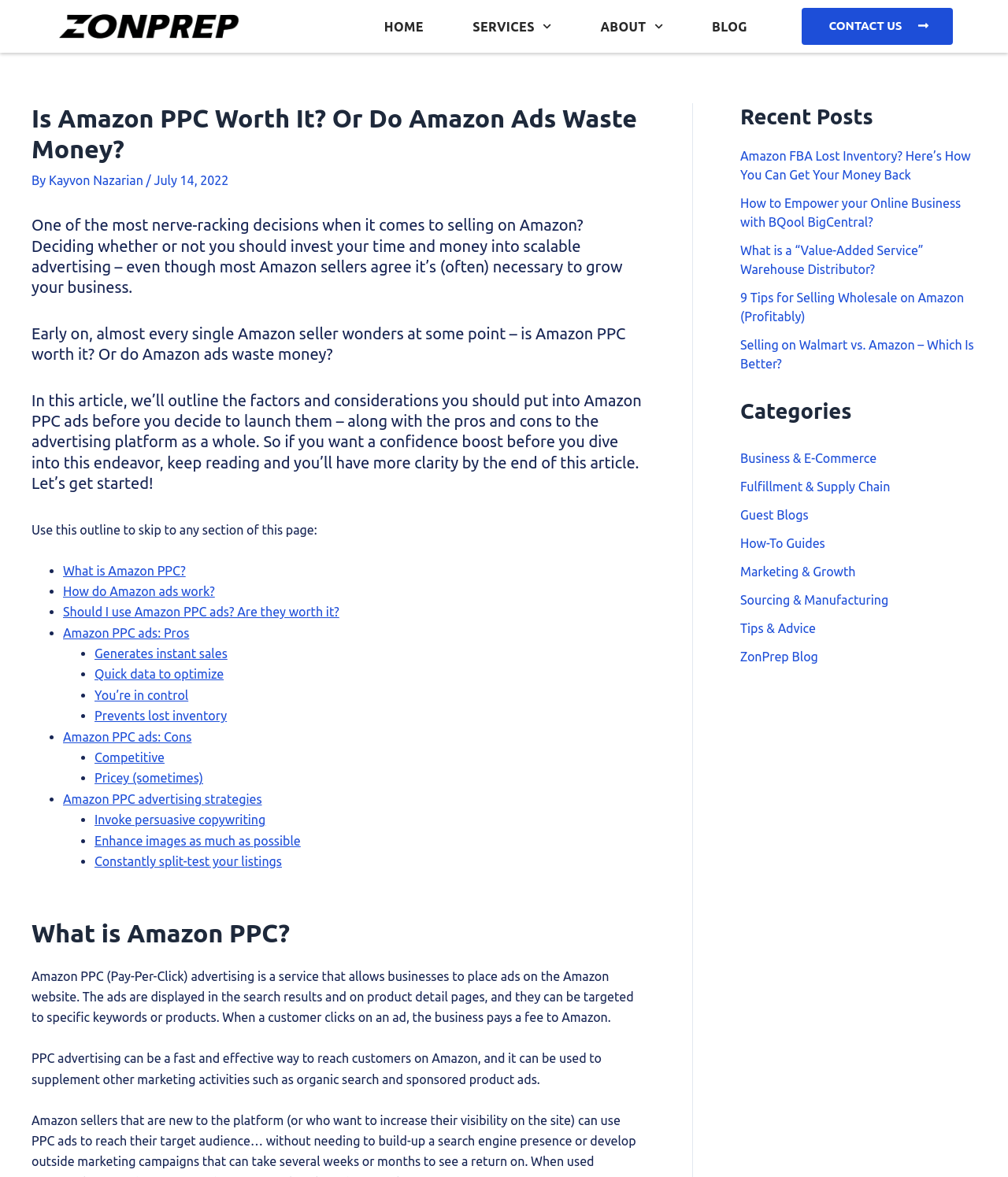Please provide a one-word or short phrase answer to the question:
What is the purpose of Amazon PPC advertising?

To reach customers on Amazon